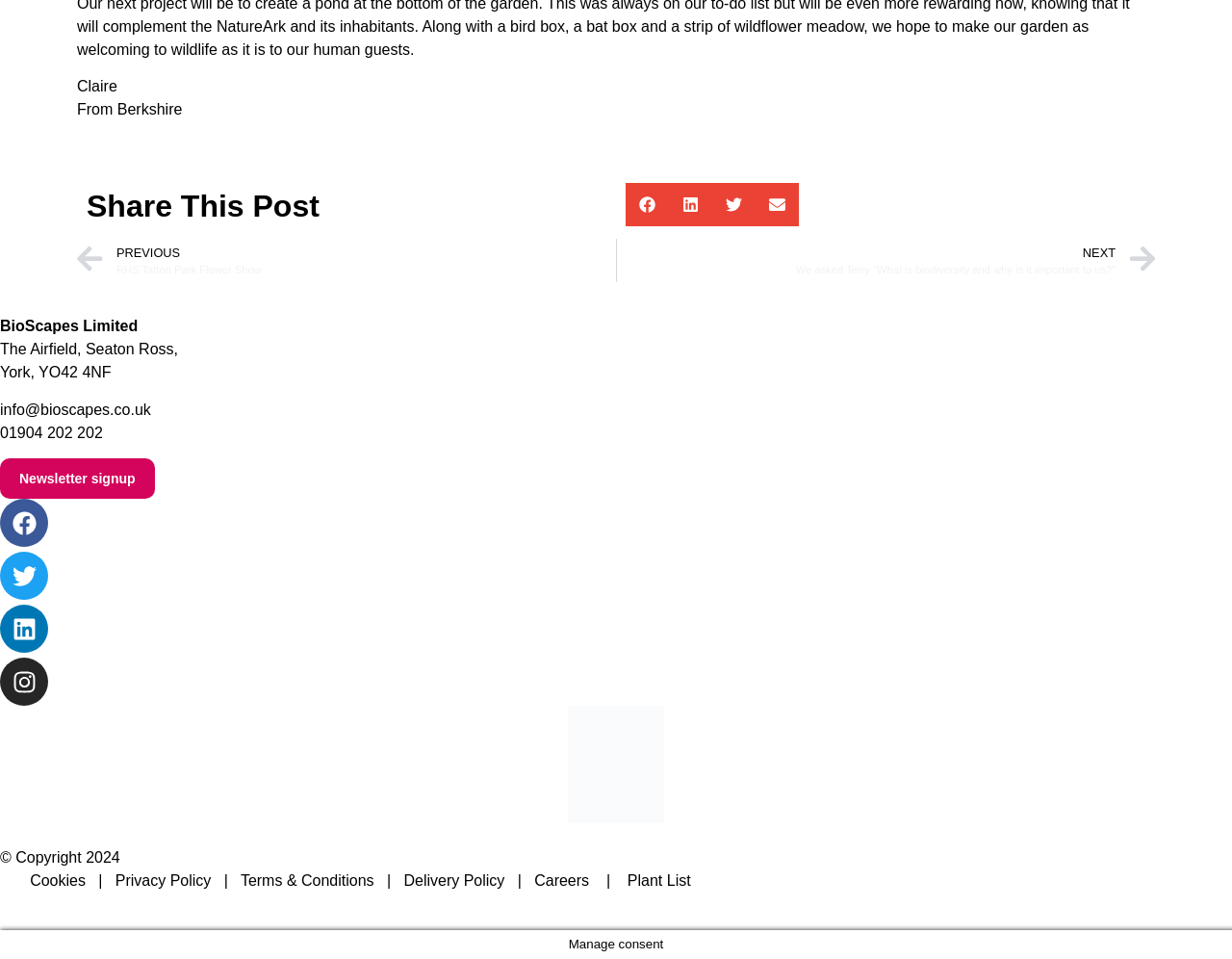What is the year of copyright mentioned?
Answer the question in a detailed and comprehensive manner.

The webpage displays a copyright notice at the bottom, stating 'Copyright 2024', indicating that the website's content is protected by copyright law.